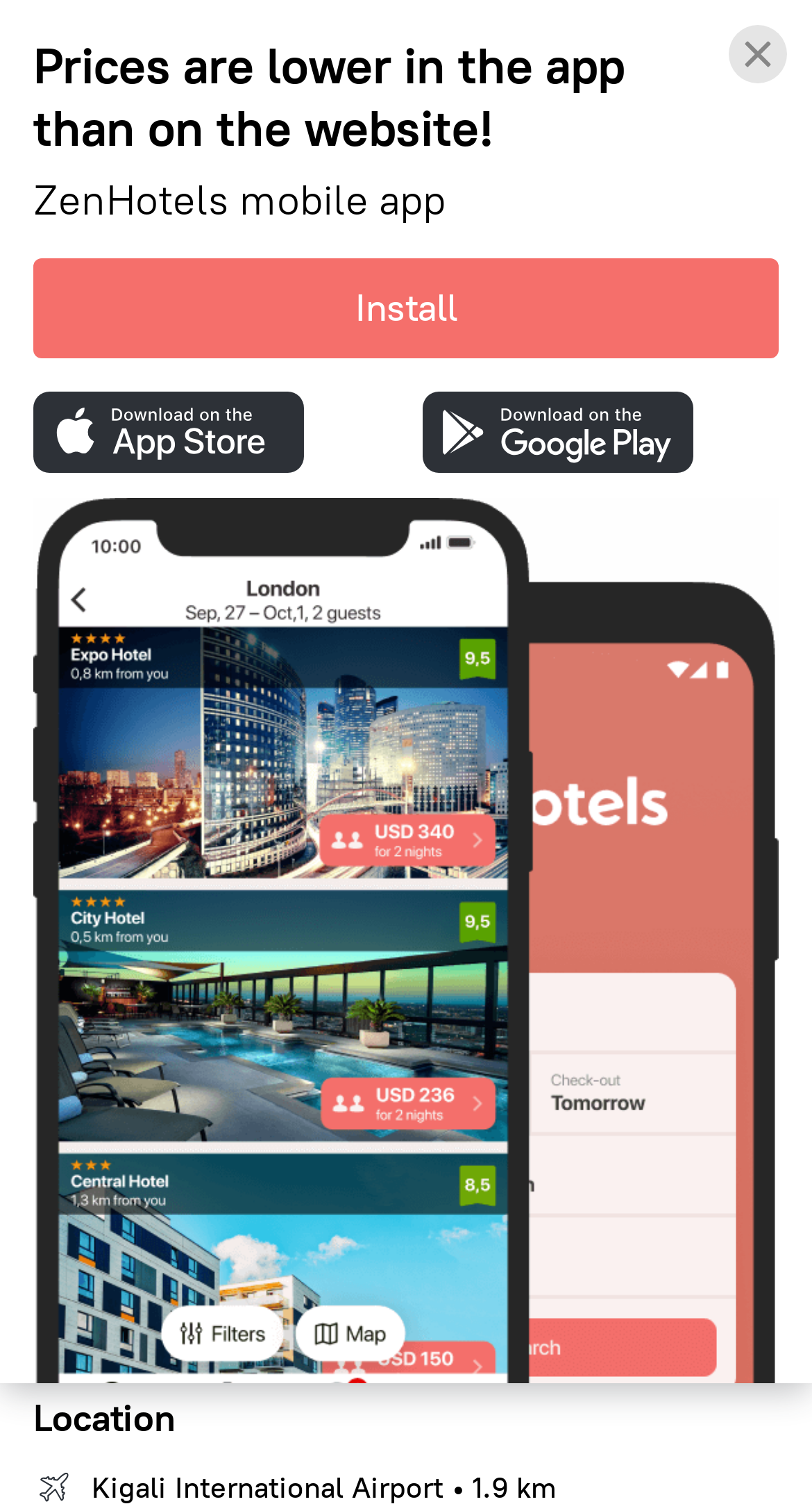Carefully examine the image and provide an in-depth answer to the question: What is the purpose of the 'Search' button?

The purpose of the 'Search' button can be inferred from its location and context. It is placed below the date selection and guest information input fields, suggesting that it is used to search for available rooms based on the provided information.